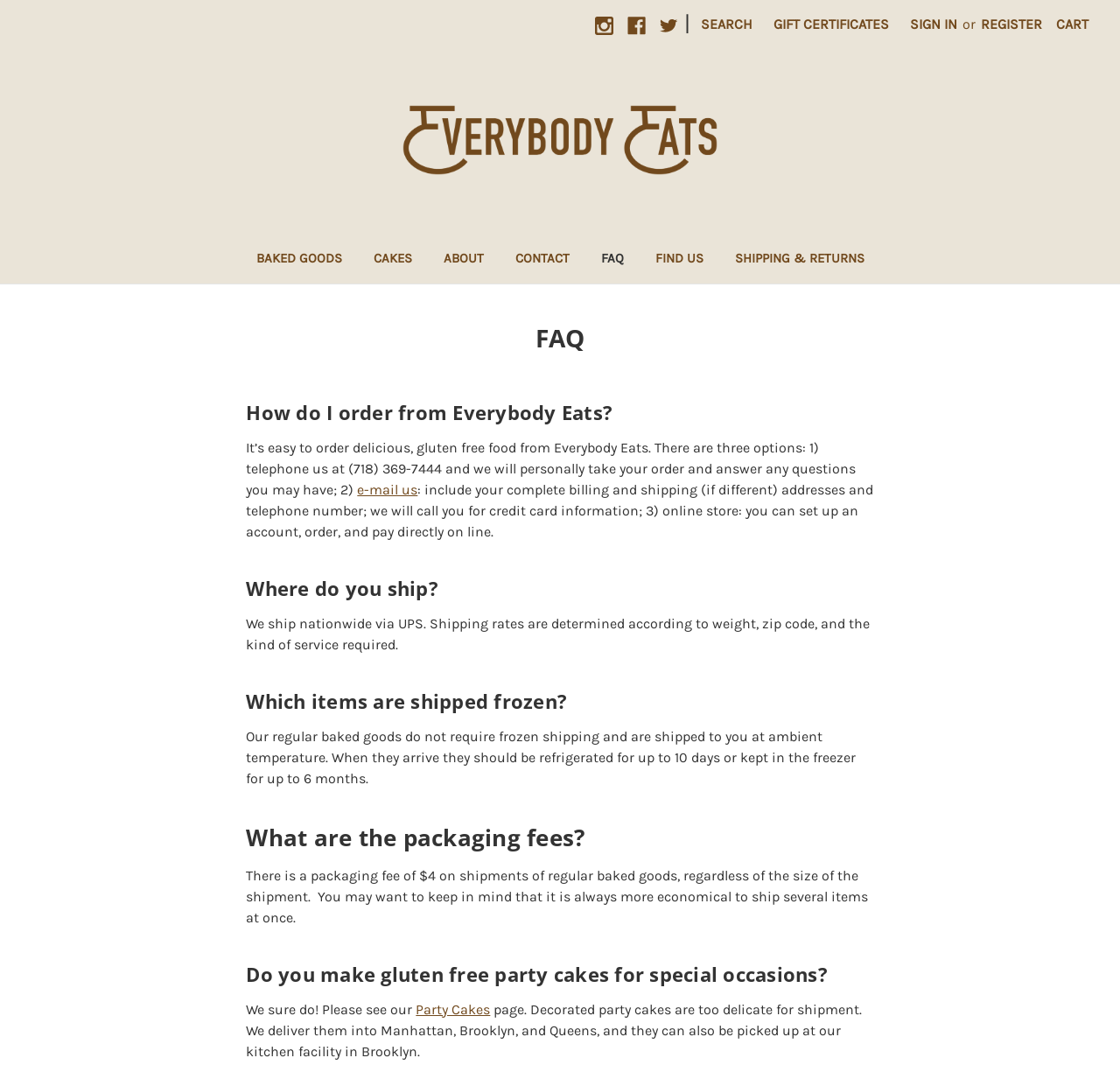Respond with a single word or phrase to the following question: What is the company name?

Everybody Eats, Inc.